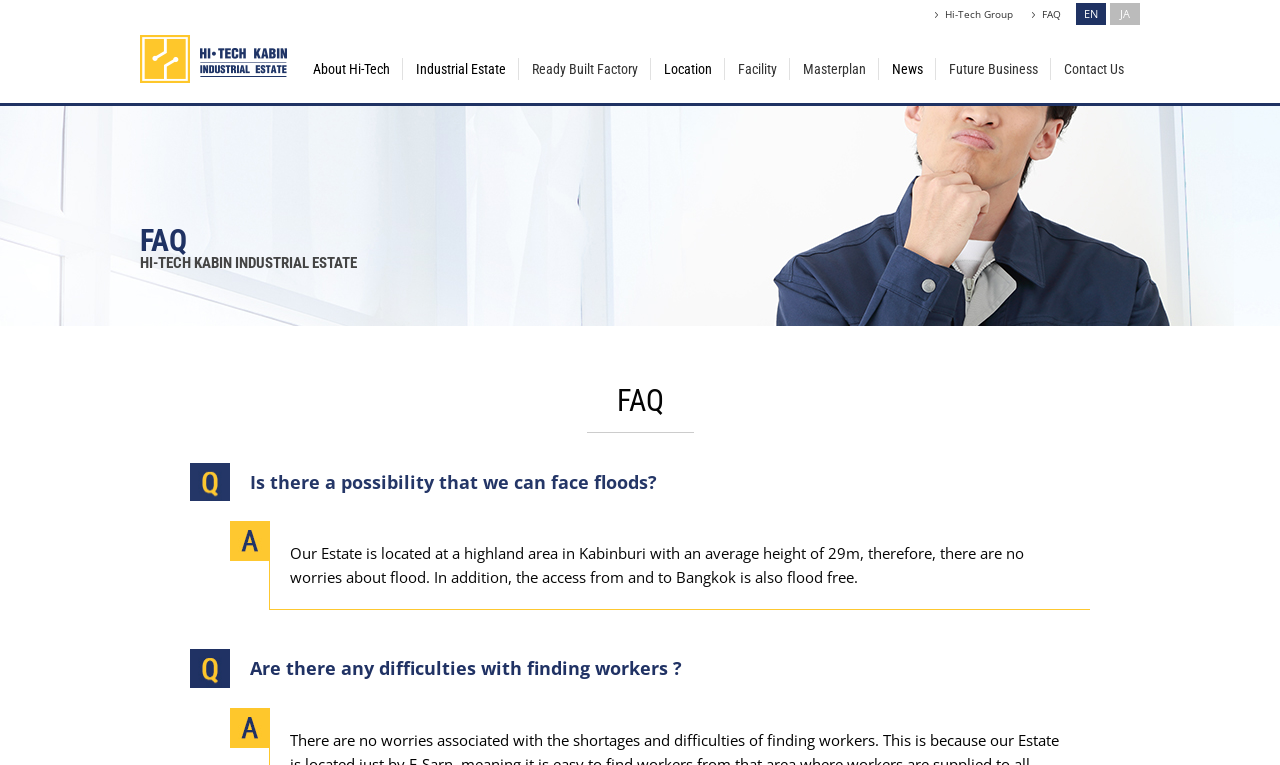What is the concern about finding workers?
Provide a detailed and extensive answer to the question.

One of the FAQs on the webpage asks 'Are there any difficulties with finding workers?' which implies that finding workers might be a concern for the industrial estate.